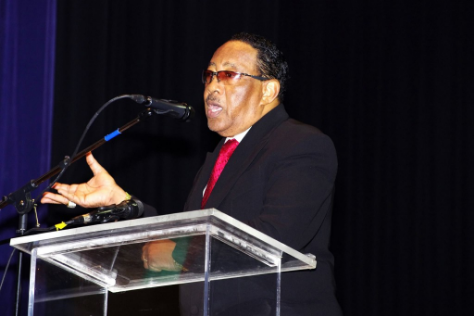Answer the question in a single word or phrase:
When did the 'Back to School with HistoryMakers' event take place?

September 26, 2014